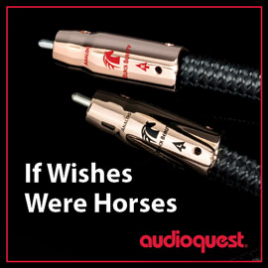What is the color of the AudioQuest logo?
Respond with a short answer, either a single word or a phrase, based on the image.

Red